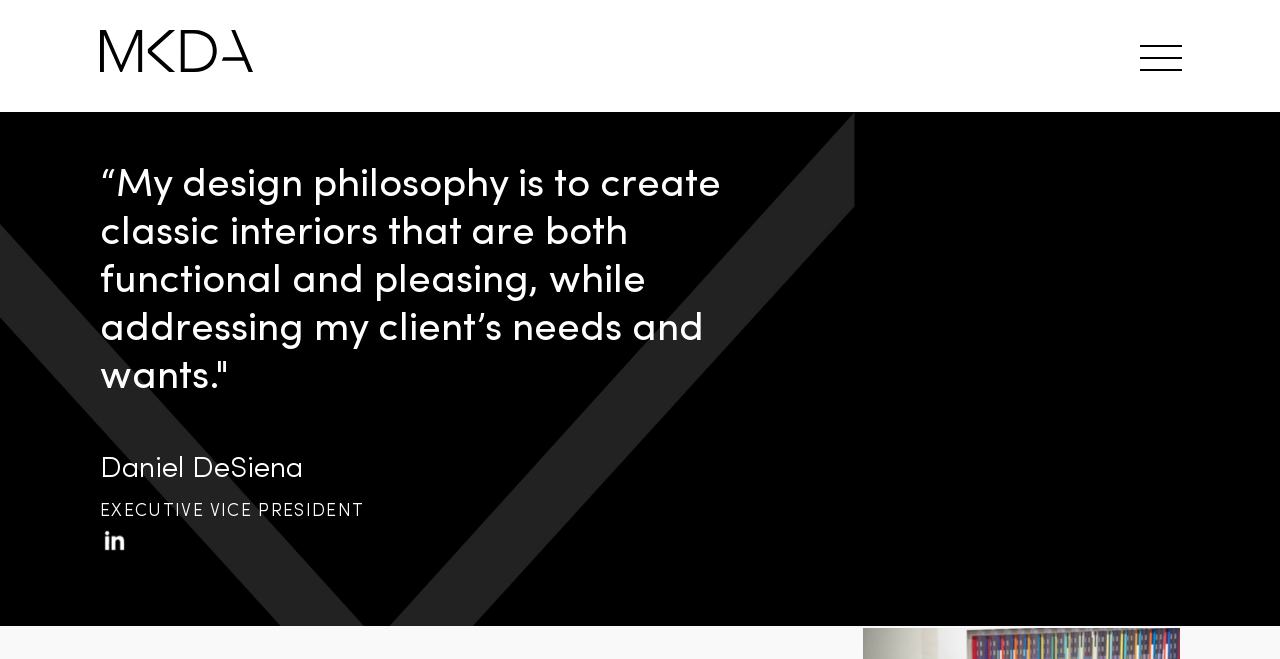What is the design philosophy of the person on this webpage?
Look at the image and respond with a single word or a short phrase.

Classic interiors that are functional and pleasing